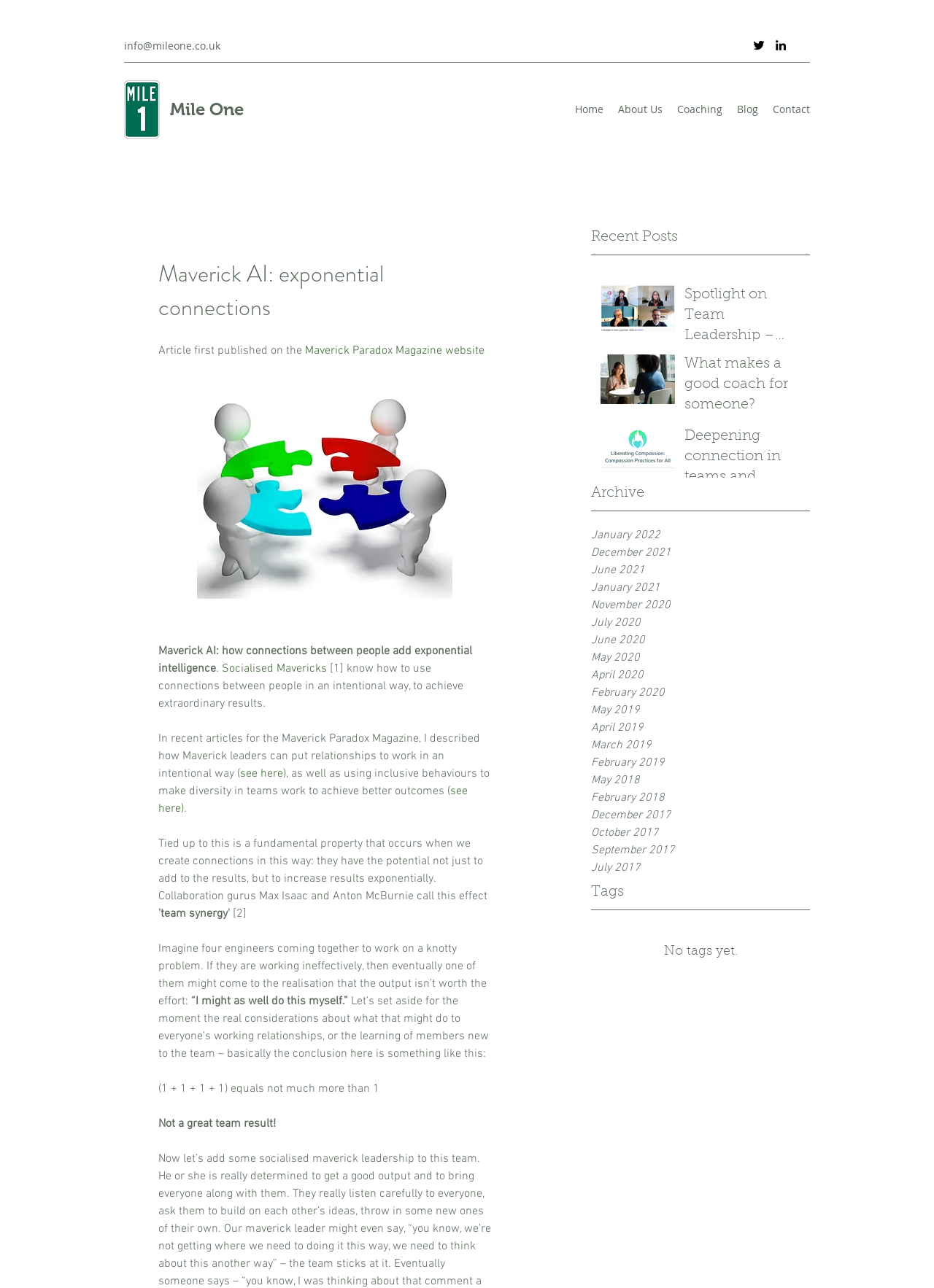Please identify the bounding box coordinates of the area I need to click to accomplish the following instruction: "Read the article 'What makes a good coach for someone?'".

[0.733, 0.275, 0.858, 0.327]